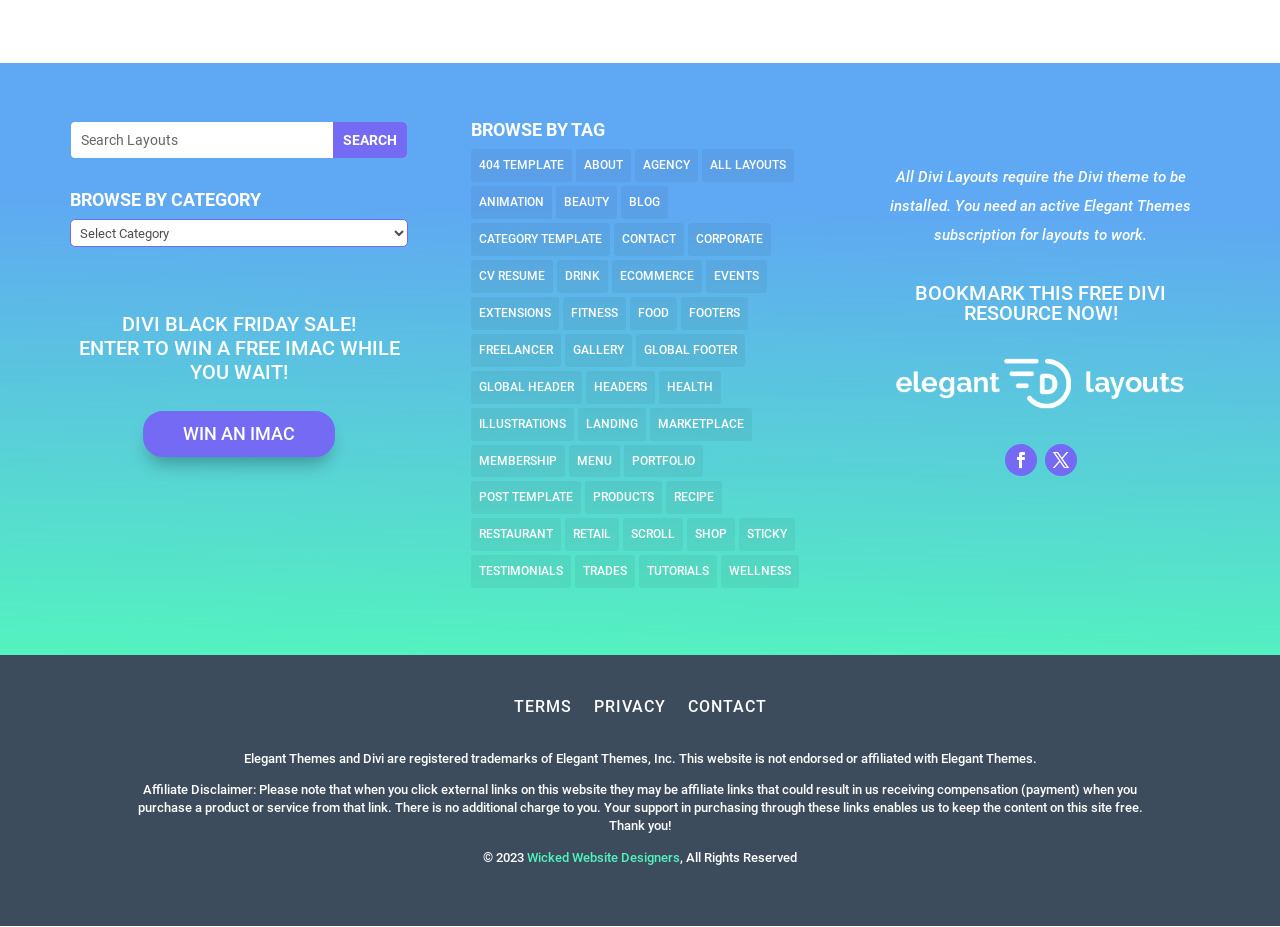Specify the bounding box coordinates of the region I need to click to perform the following instruction: "Open an account". The coordinates must be four float numbers in the range of 0 to 1, i.e., [left, top, right, bottom].

None